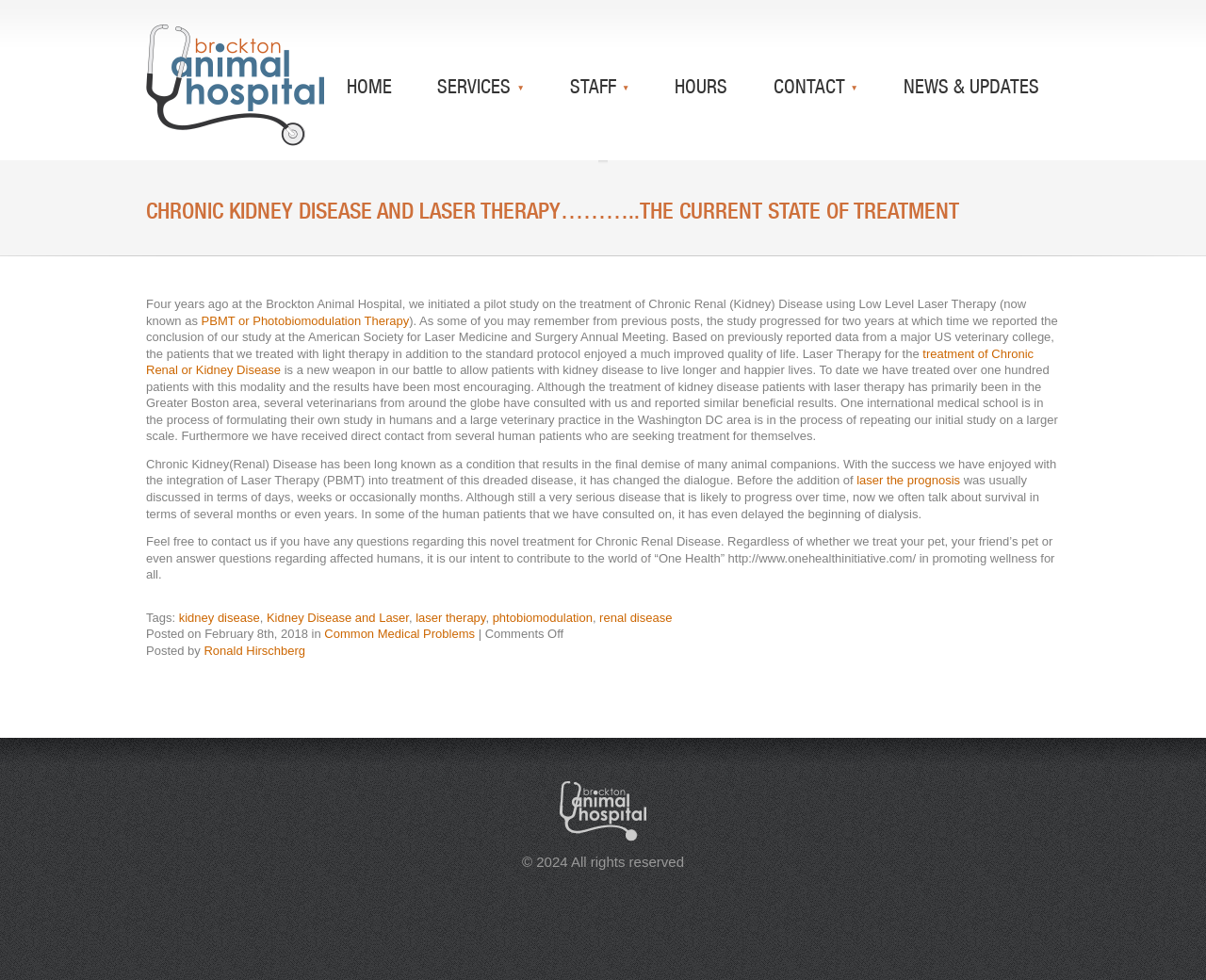What is the name of the hospital mentioned in the article?
Refer to the image and answer the question using a single word or phrase.

Brockton Animal Hospital